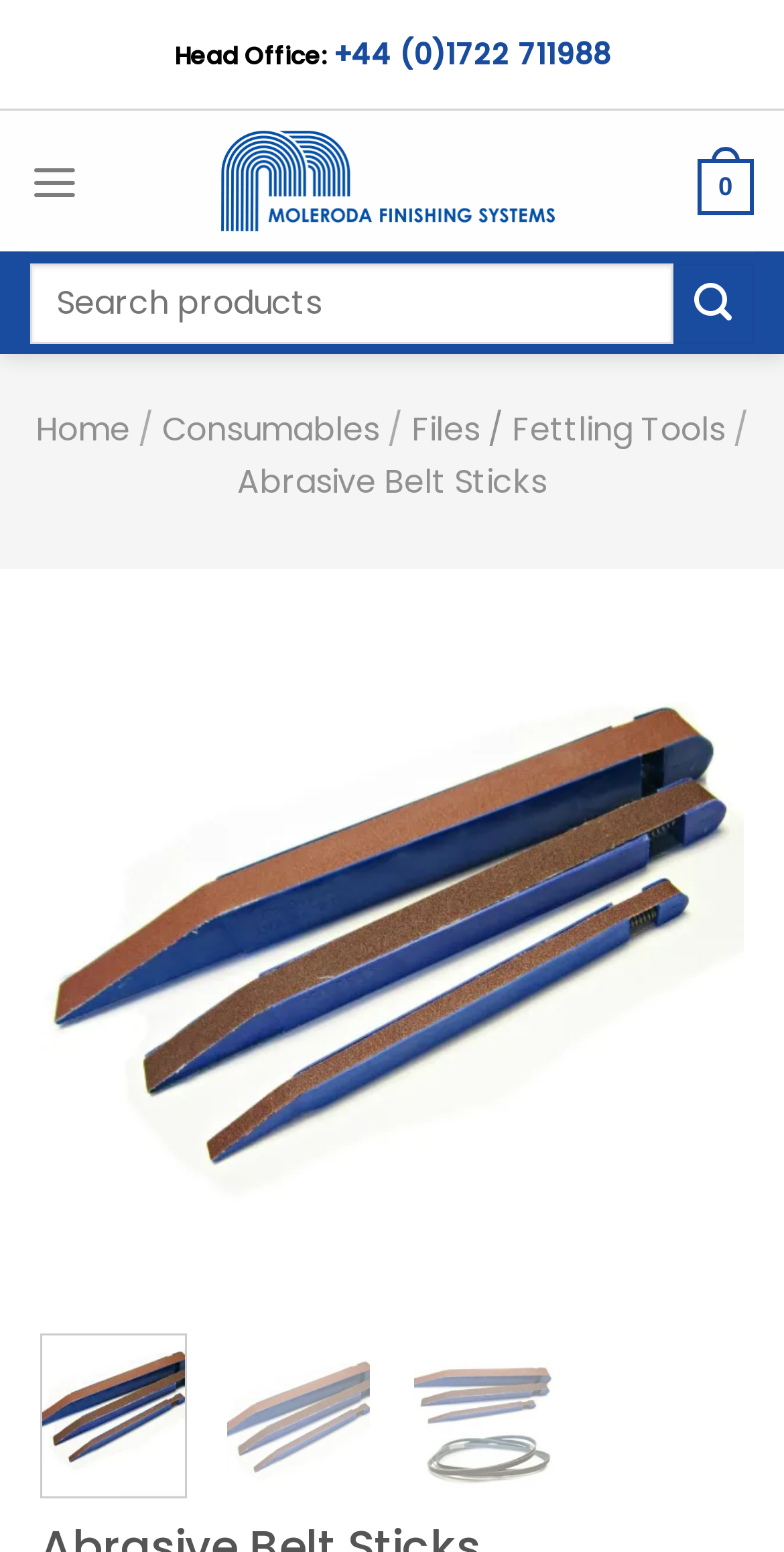Locate the bounding box coordinates of the area that needs to be clicked to fulfill the following instruction: "Open the menu". The coordinates should be in the format of four float numbers between 0 and 1, namely [left, top, right, bottom].

[0.038, 0.085, 0.101, 0.149]